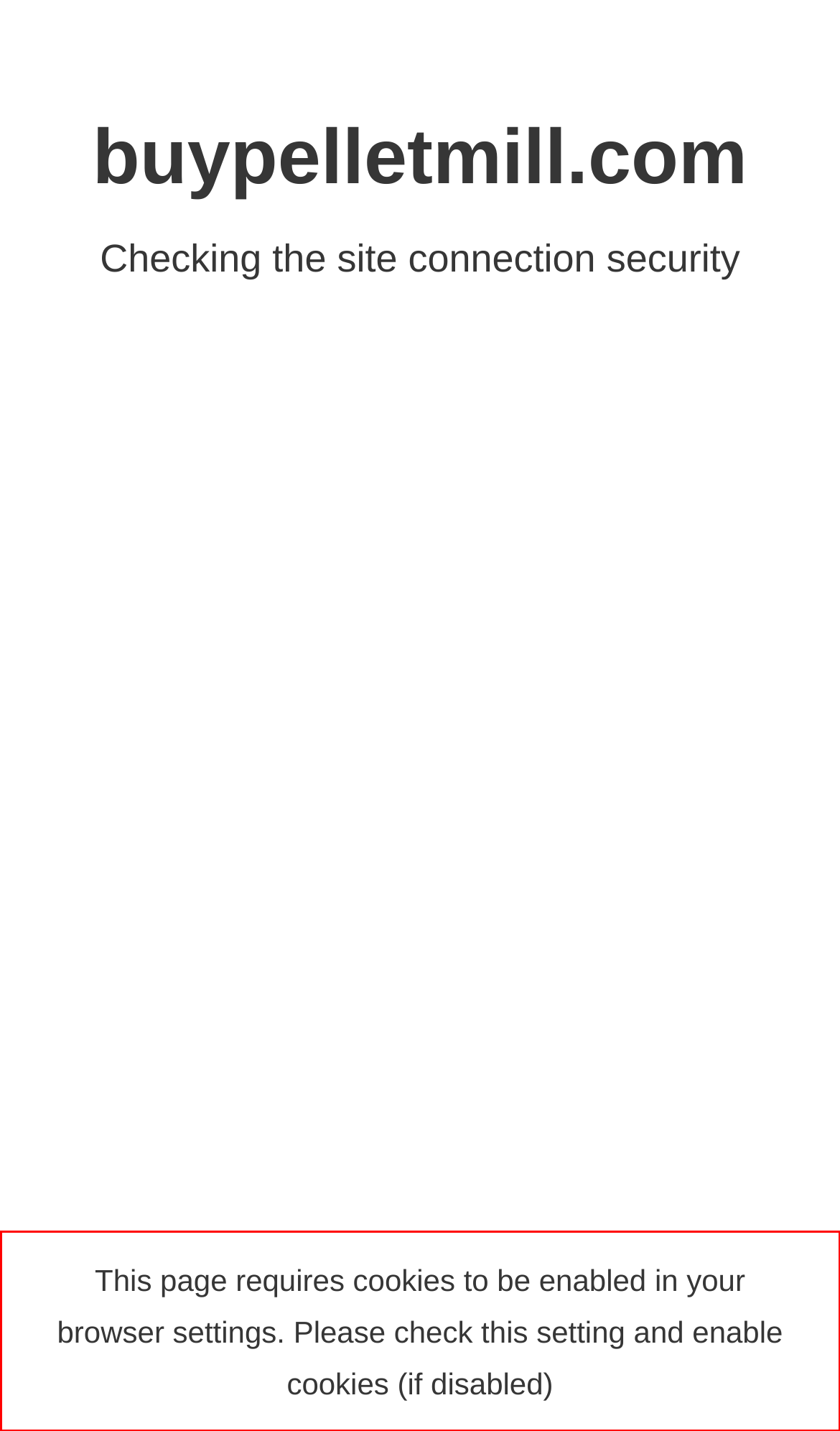You are provided with a screenshot of a webpage featuring a red rectangle bounding box. Extract the text content within this red bounding box using OCR.

This page requires cookies to be enabled in your browser settings. Please check this setting and enable cookies (if disabled)